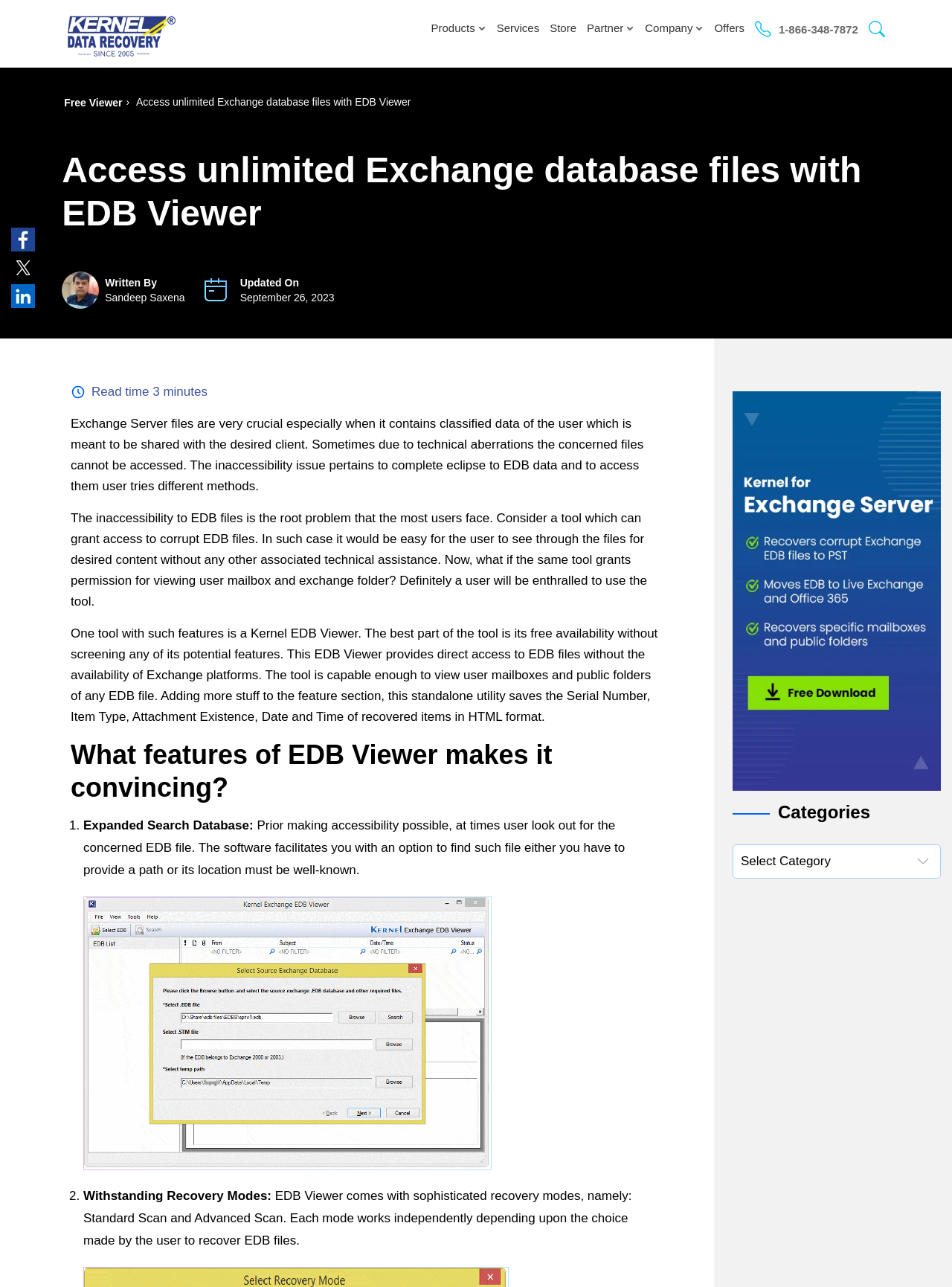Identify the bounding box coordinates of the part that should be clicked to carry out this instruction: "Search for something".

[0.907, 0.01, 0.935, 0.037]